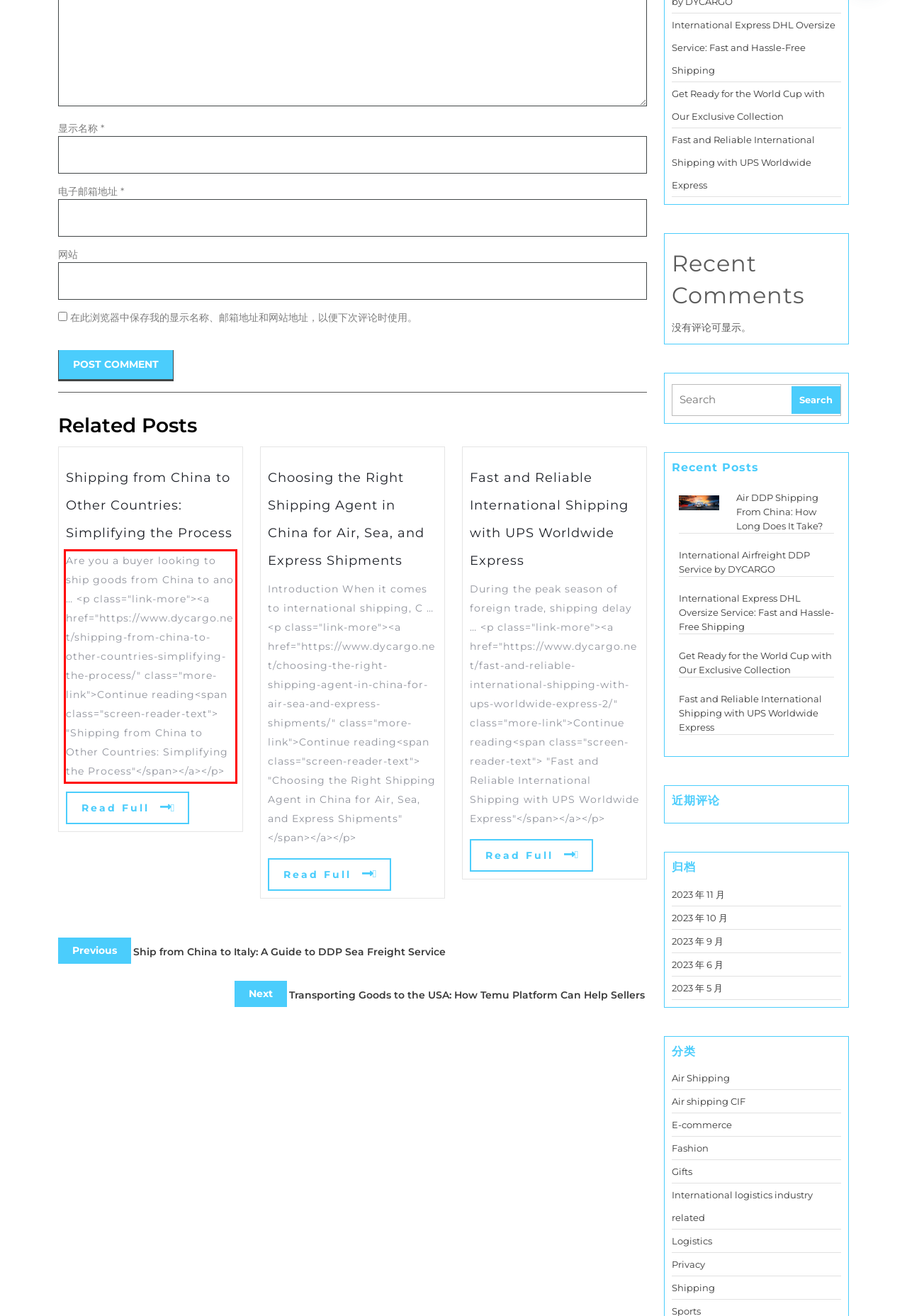Please look at the screenshot provided and find the red bounding box. Extract the text content contained within this bounding box.

Are you a buyer looking to ship goods from China to ano … <p class="link-more"><a href="https://www.dycargo.net/shipping-from-china-to-other-countries-simplifying-the-process/" class="more-link">Continue reading<span class="screen-reader-text"> "Shipping from China to Other Countries: Simplifying the Process"</span></a></p>